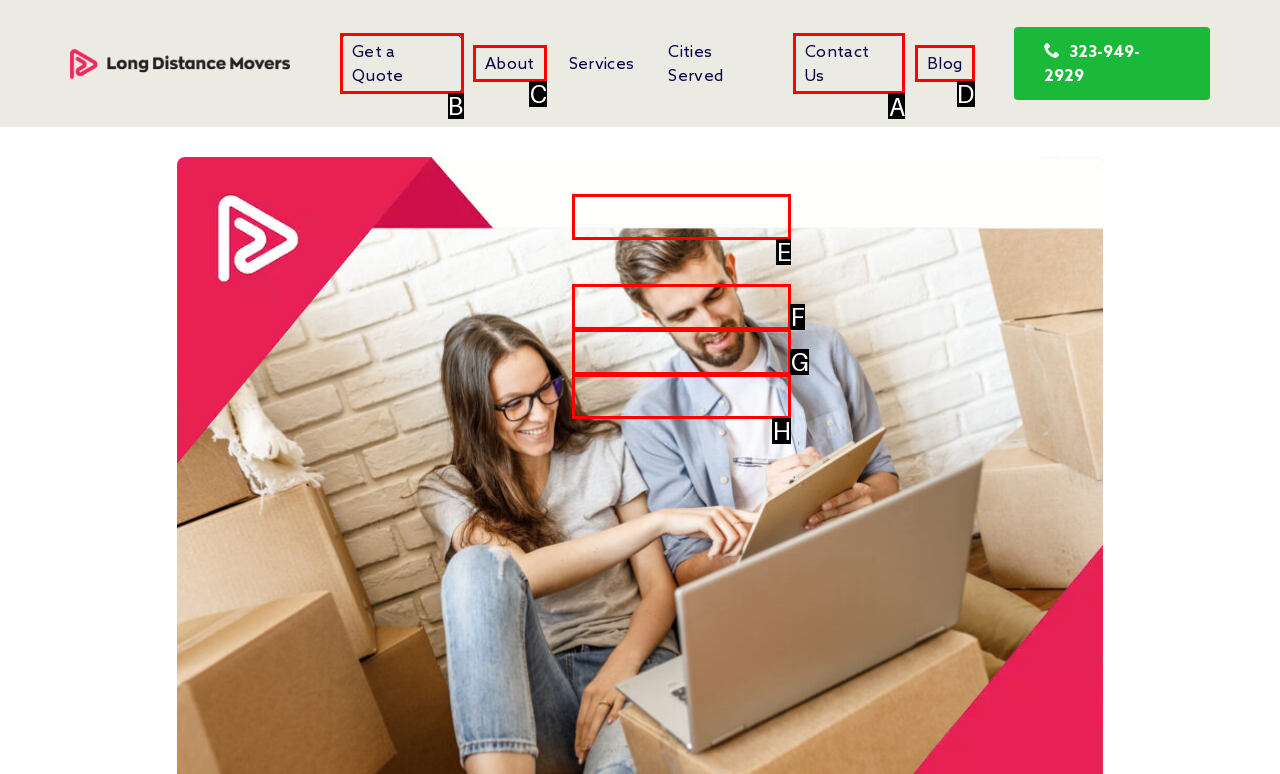Identify the correct letter of the UI element to click for this task: Contact us for moving inquiries
Respond with the letter from the listed options.

A